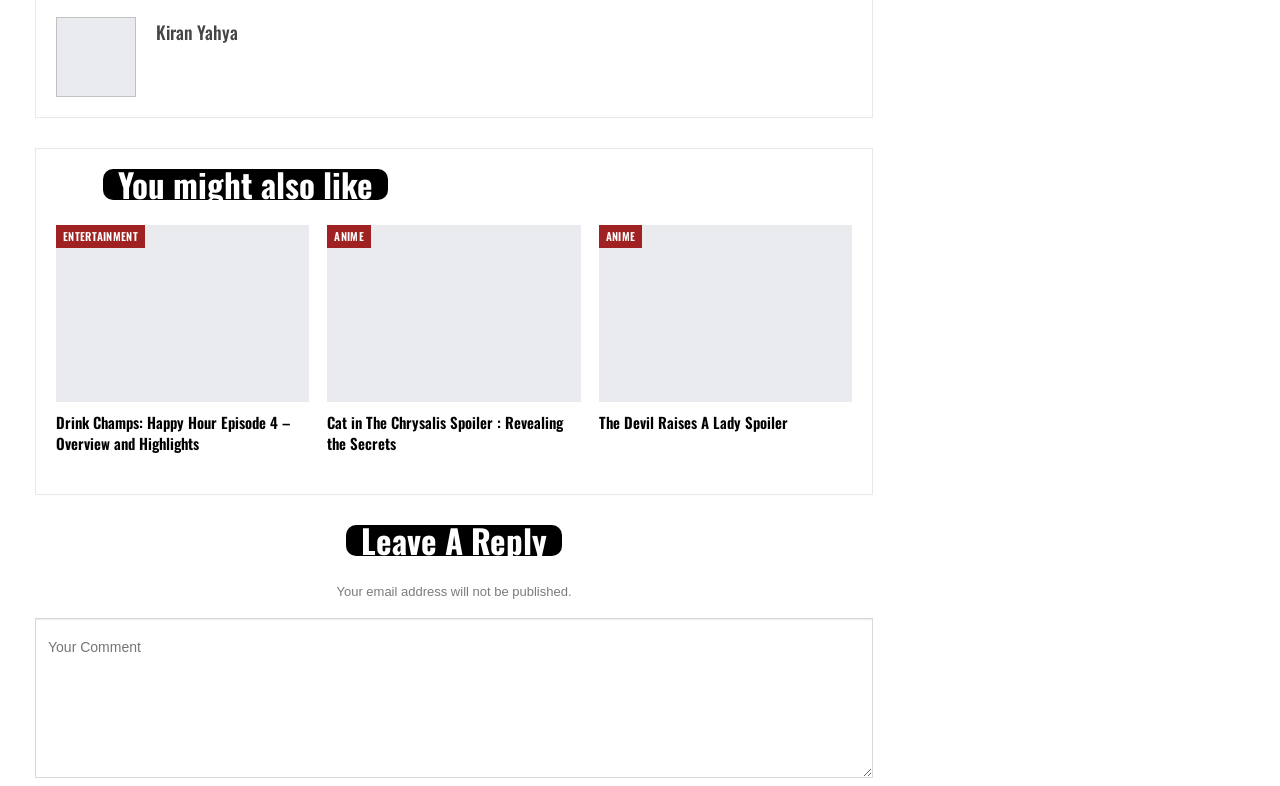Locate the bounding box coordinates of the element to click to perform the following action: 'Check out The Devil Raises A Lady Spoiler'. The coordinates should be given as four float values between 0 and 1, in the form of [left, top, right, bottom].

[0.468, 0.286, 0.666, 0.512]